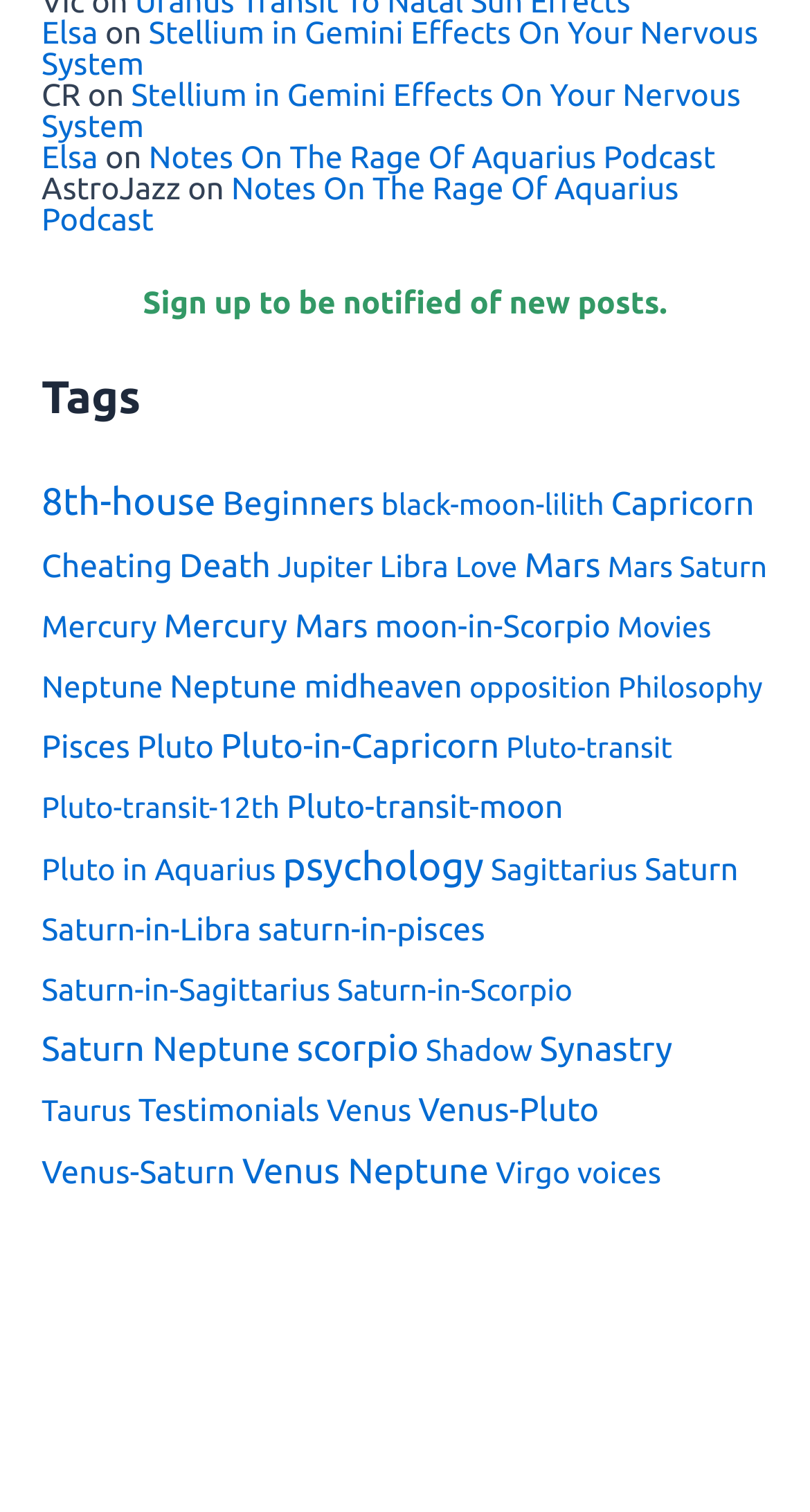Identify the bounding box coordinates of the area you need to click to perform the following instruction: "Browse the tags section".

[0.051, 0.3, 0.949, 0.795]